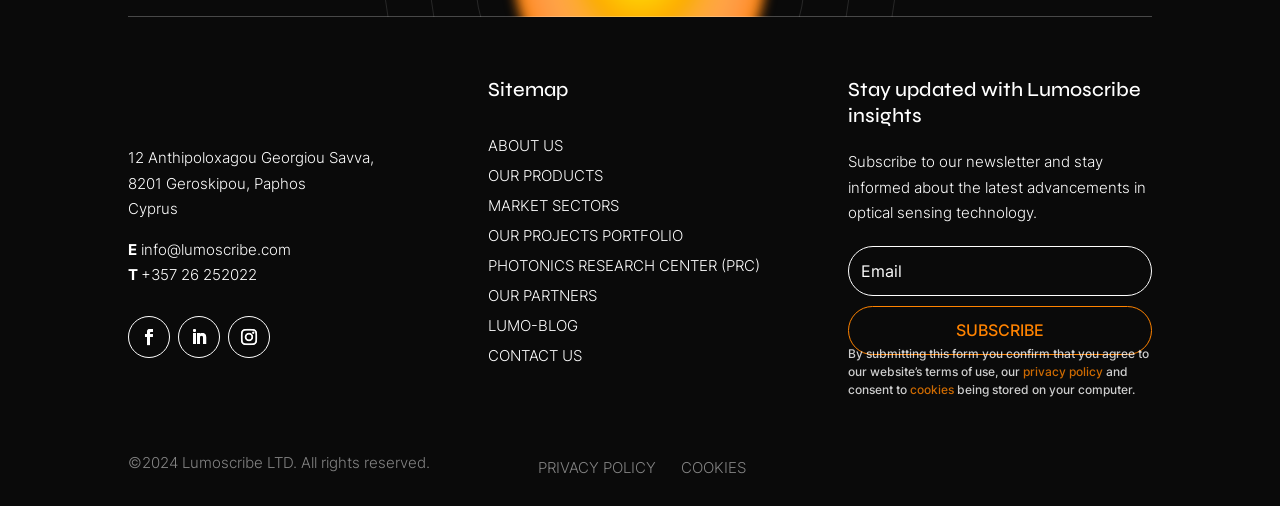Give a concise answer of one word or phrase to the question: 
What is the company name?

Lumoscribe